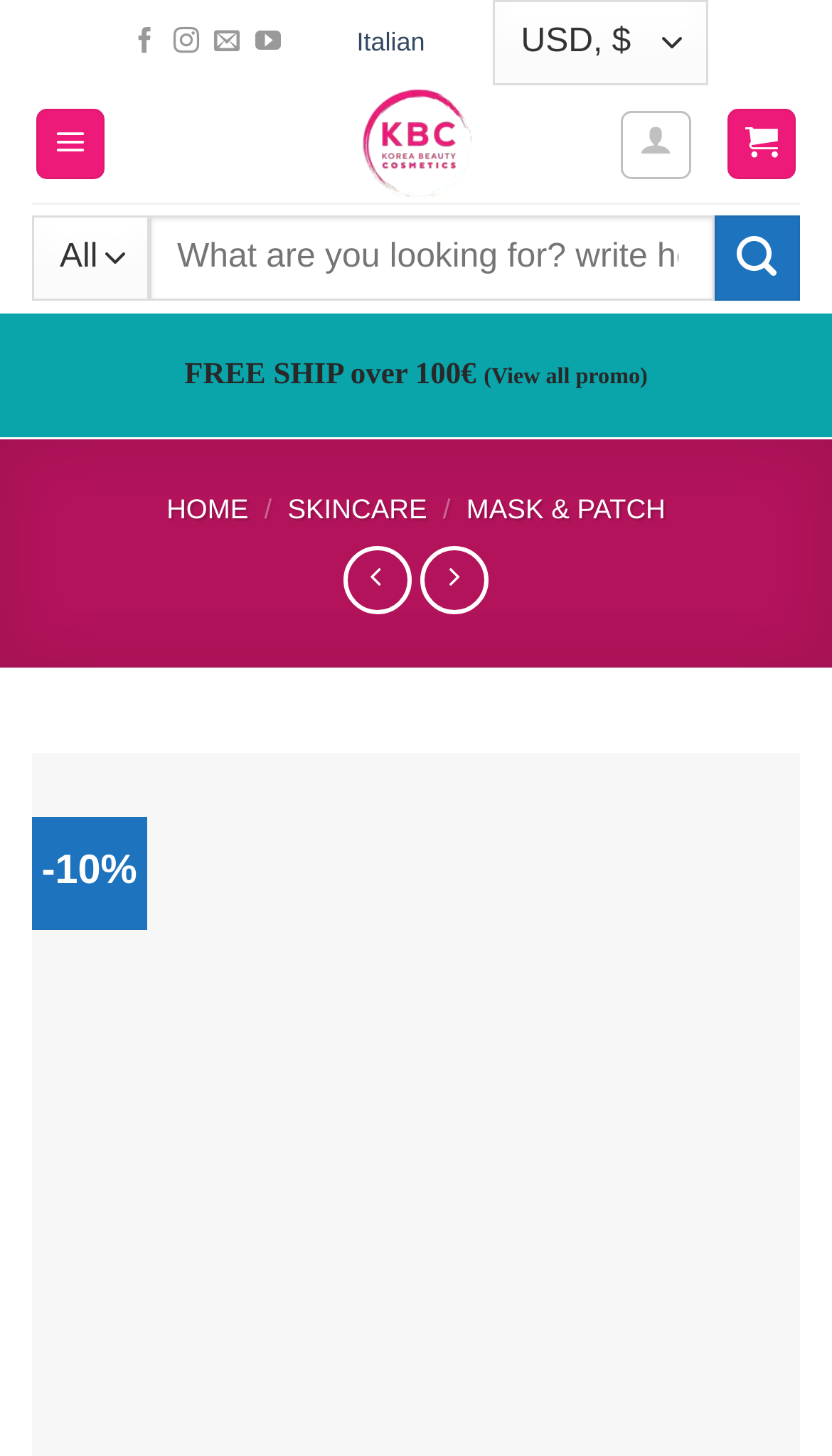Provide a short, one-word or phrase answer to the question below:
What is the language option available?

Italian